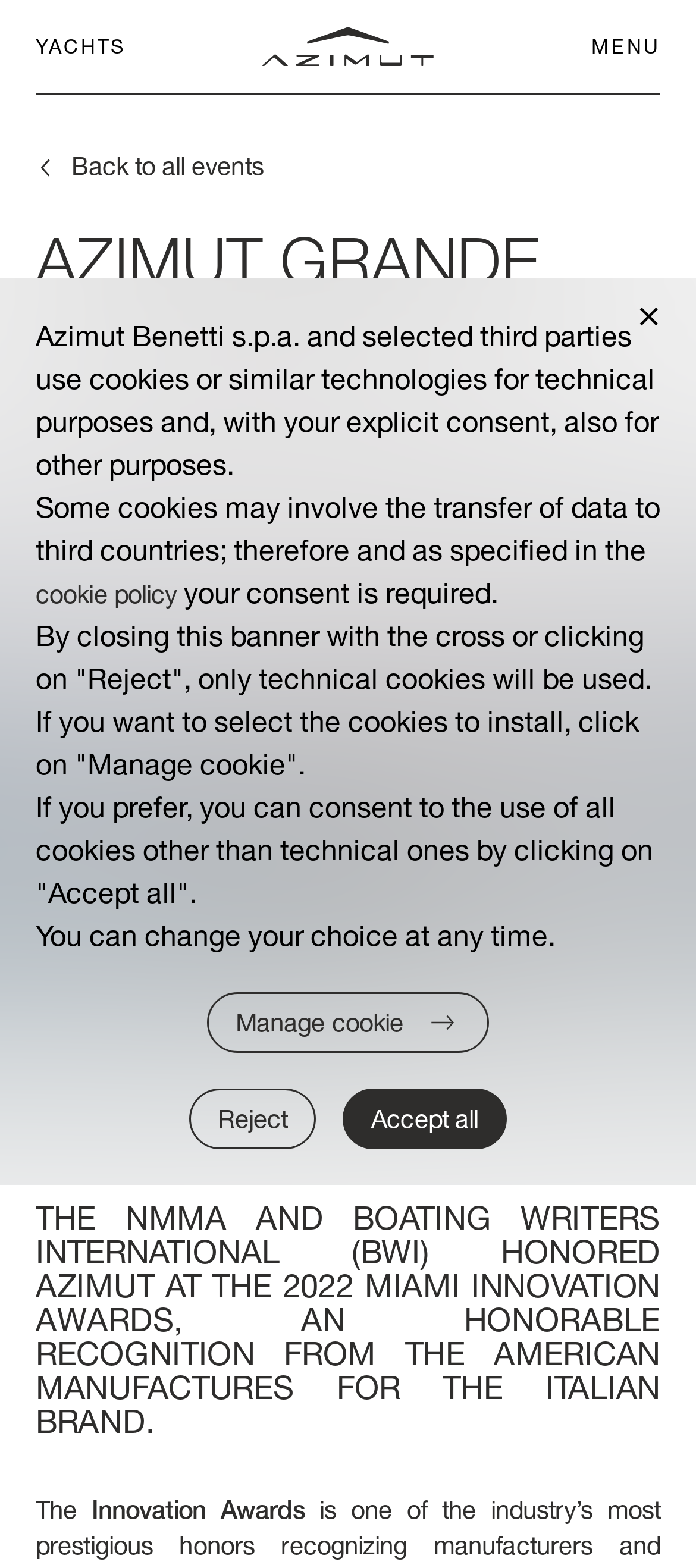Find the bounding box coordinates for the area that must be clicked to perform this action: "Click on FIND A DEALER".

[0.051, 0.164, 0.769, 0.205]